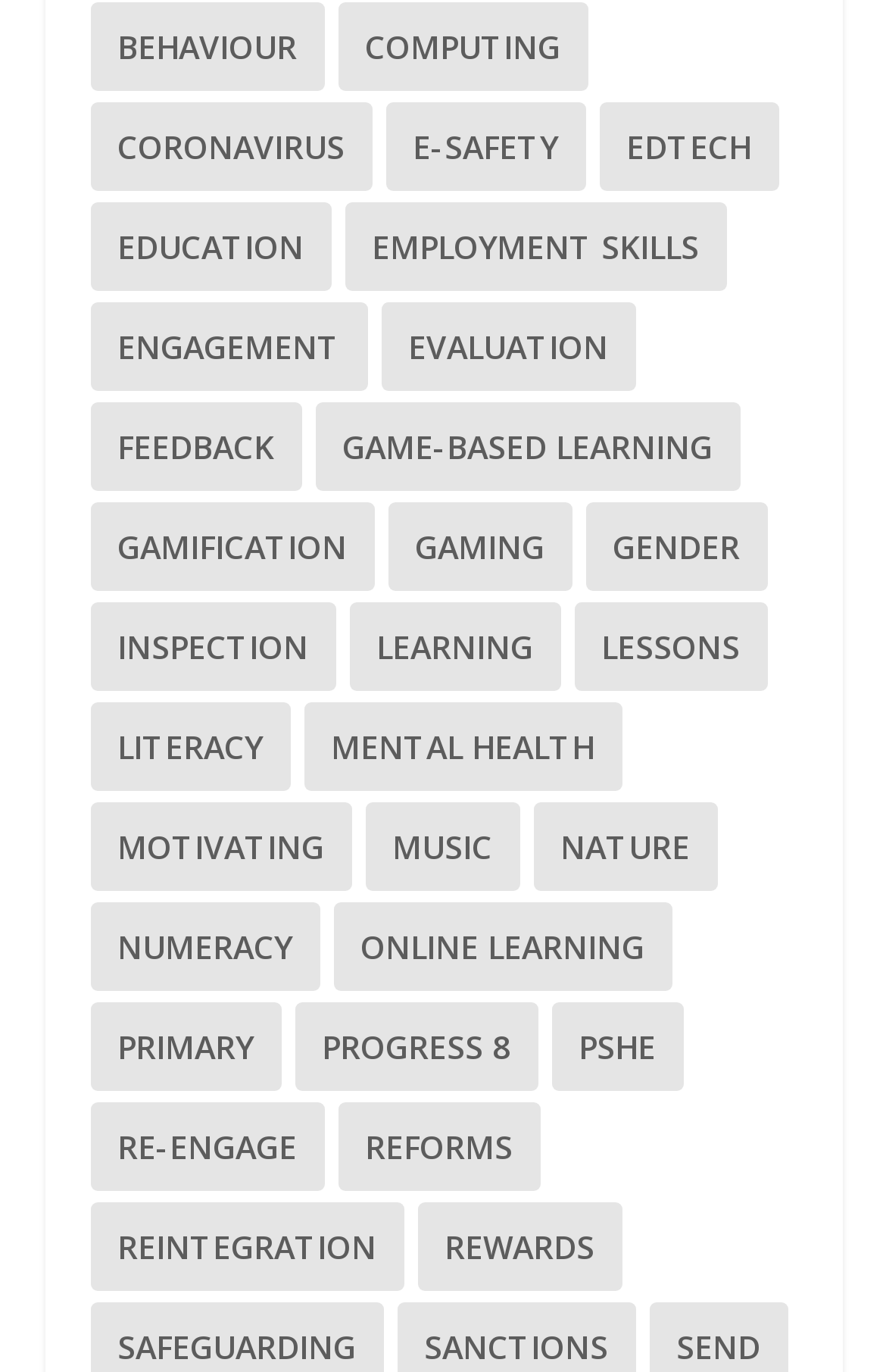Answer the question below in one word or phrase:
How many categories are related to education?

At least 5